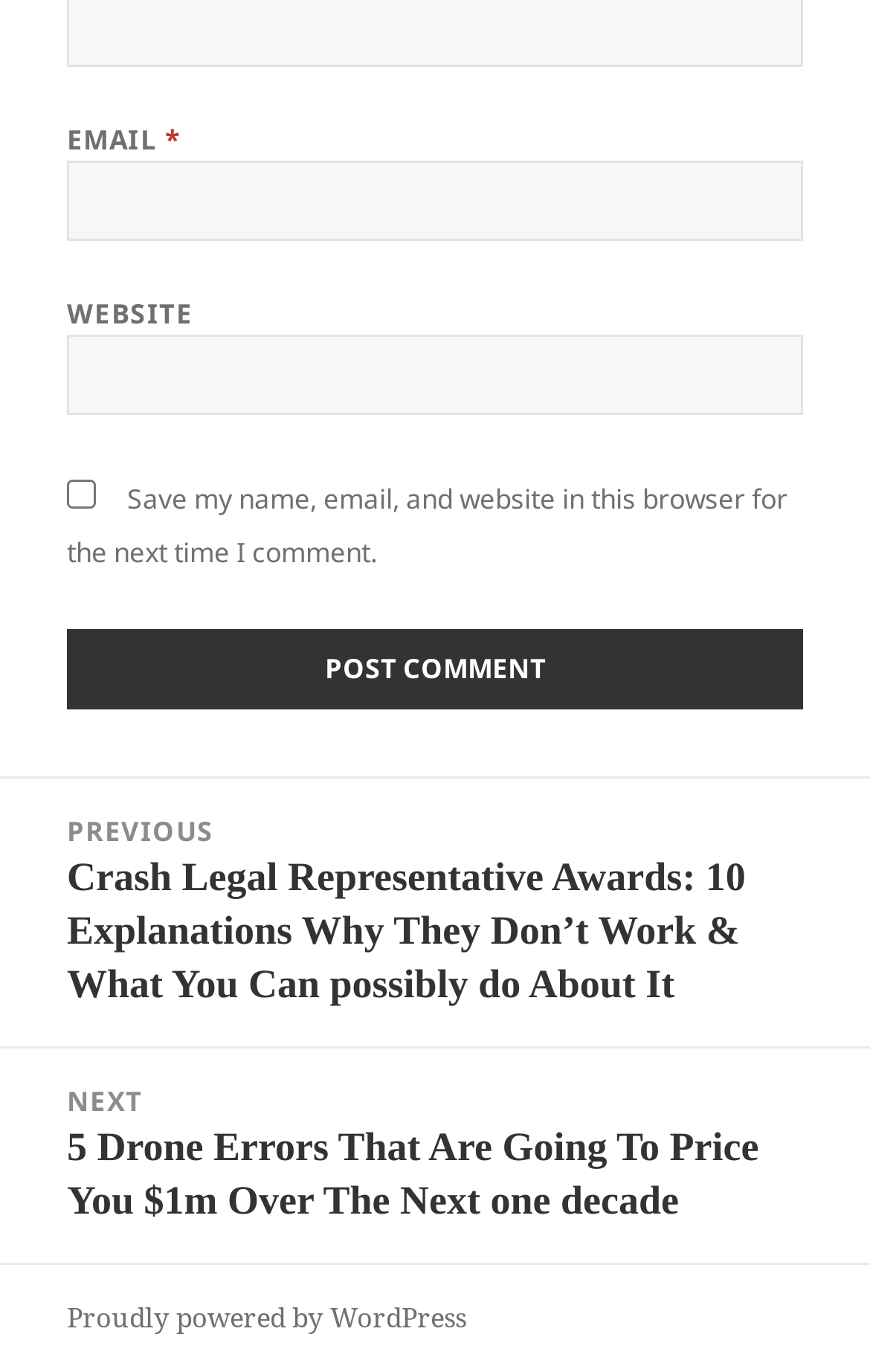What is the function of the checkbox?
Based on the image, please offer an in-depth response to the question.

The checkbox is labeled 'Save my name, email, and website in this browser for the next time I comment', indicating that it allows users to save their comment information for future use.